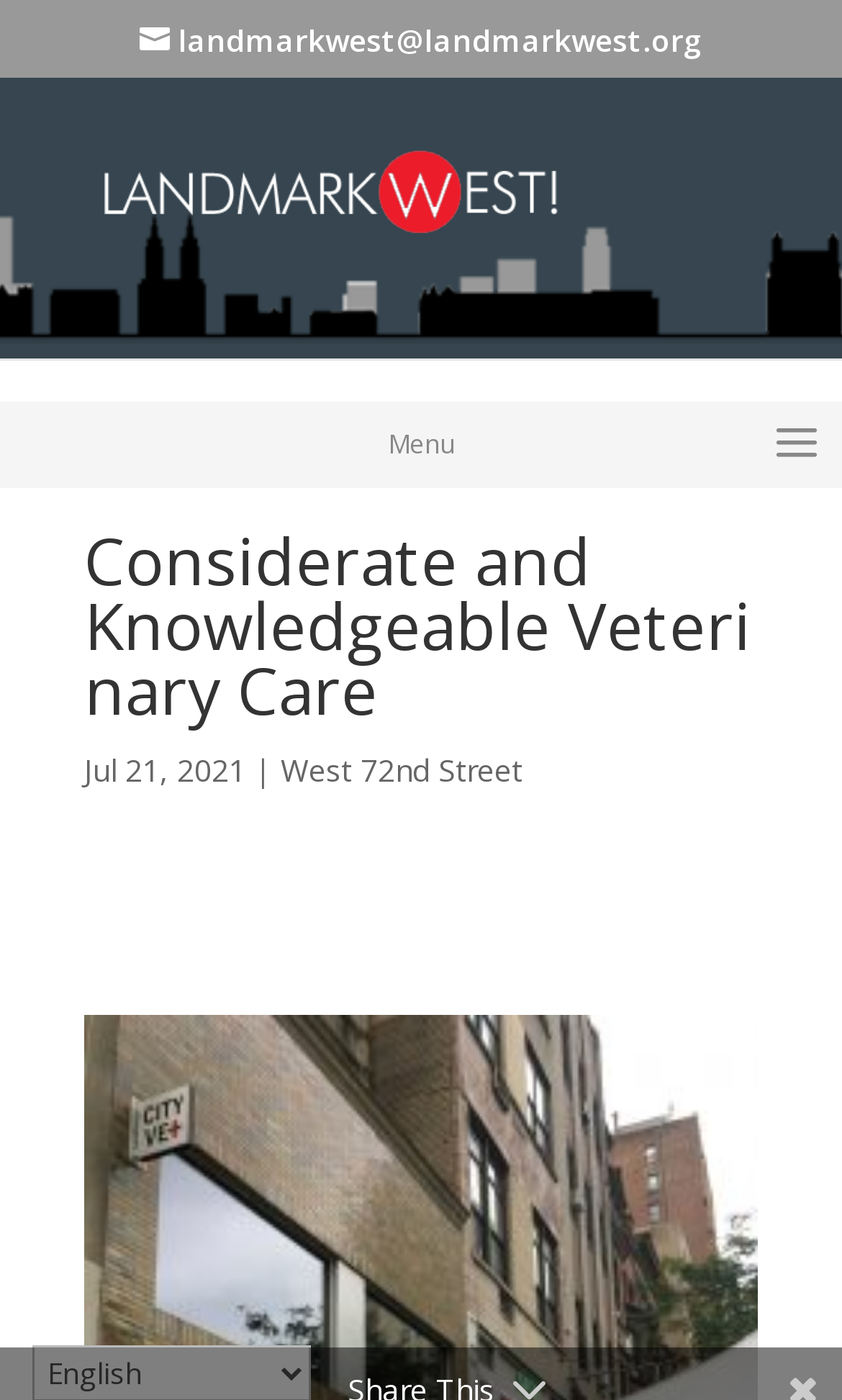Can you give a detailed response to the following question using the information from the image? What is the location mentioned on the webpage?

The location mentioned on the webpage can be found in the middle section of the webpage, where it says 'West 72nd Street' in a smaller font size, indicating that it is the location of the veterinary care.